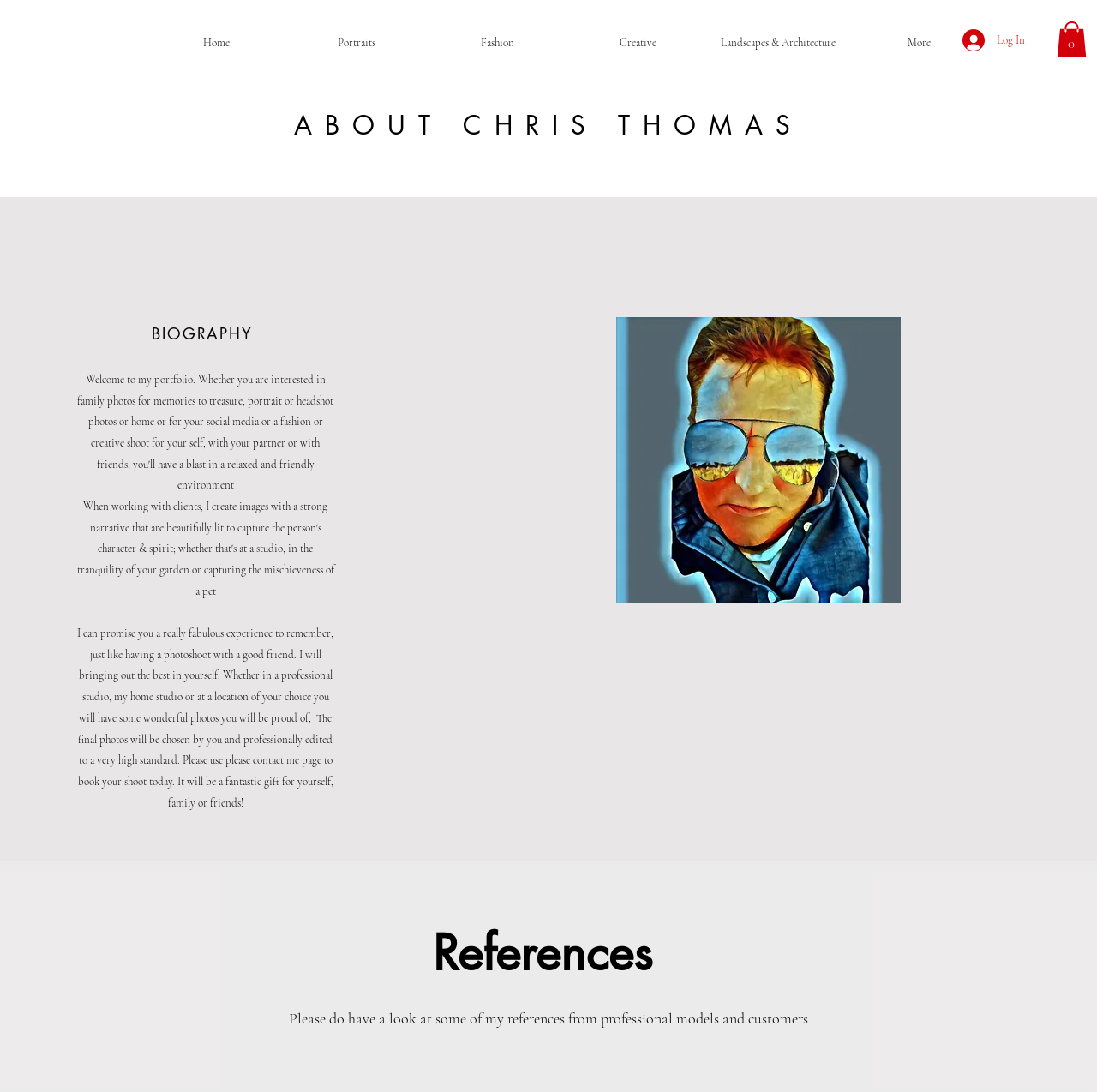What is the text of the webpage's headline?

ABOUT CHRIS THOMAS